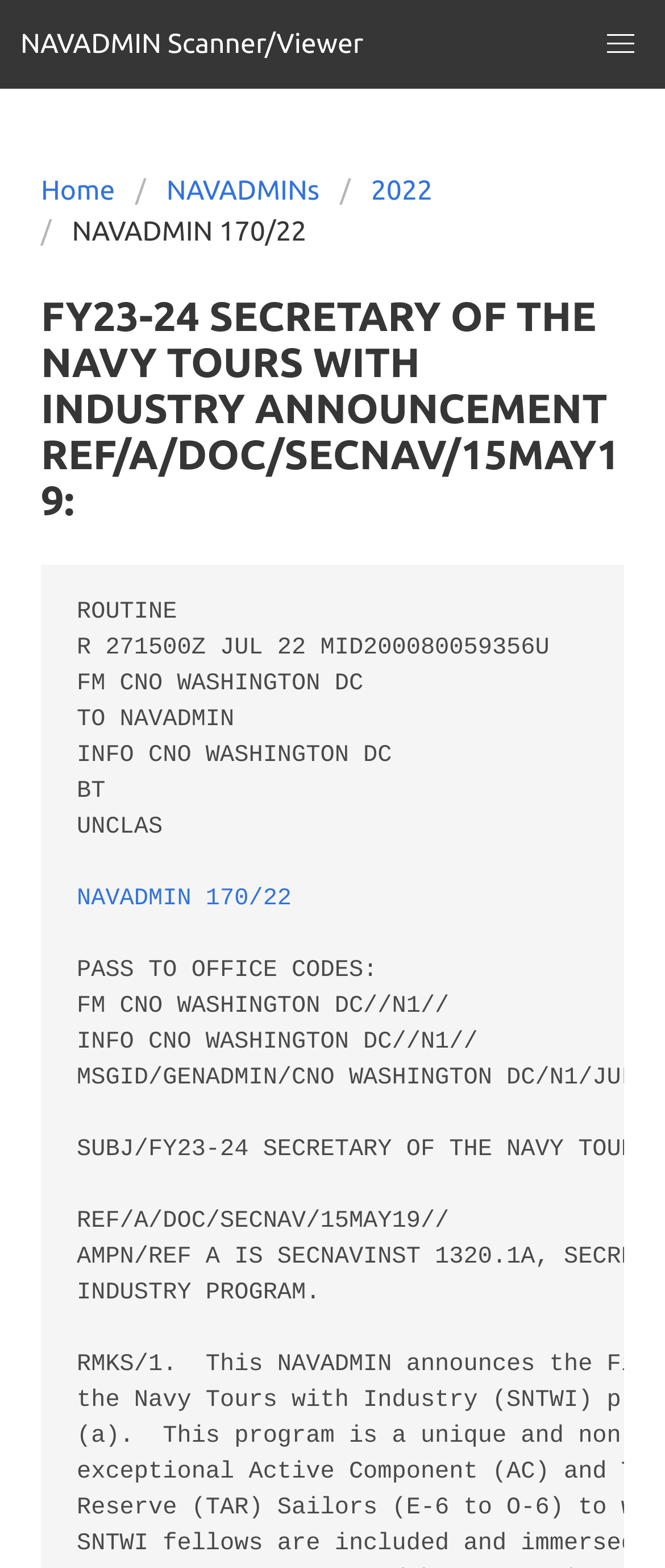What is the link above 'NAVADMIN 170/22'?
Based on the screenshot, provide your answer in one word or phrase.

2022